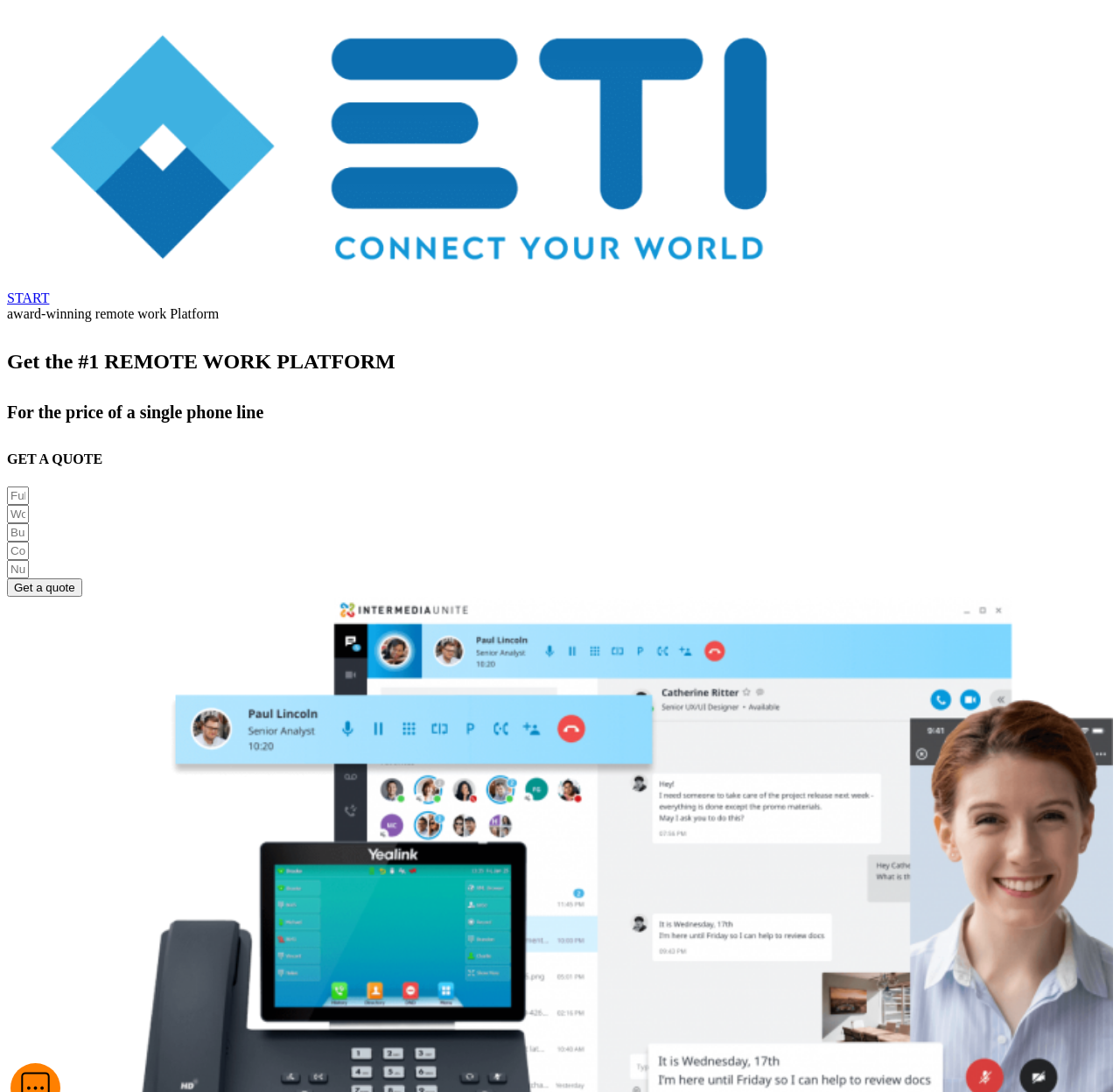Respond to the question below with a concise word or phrase:
What is the award-winning platform for?

Remote work